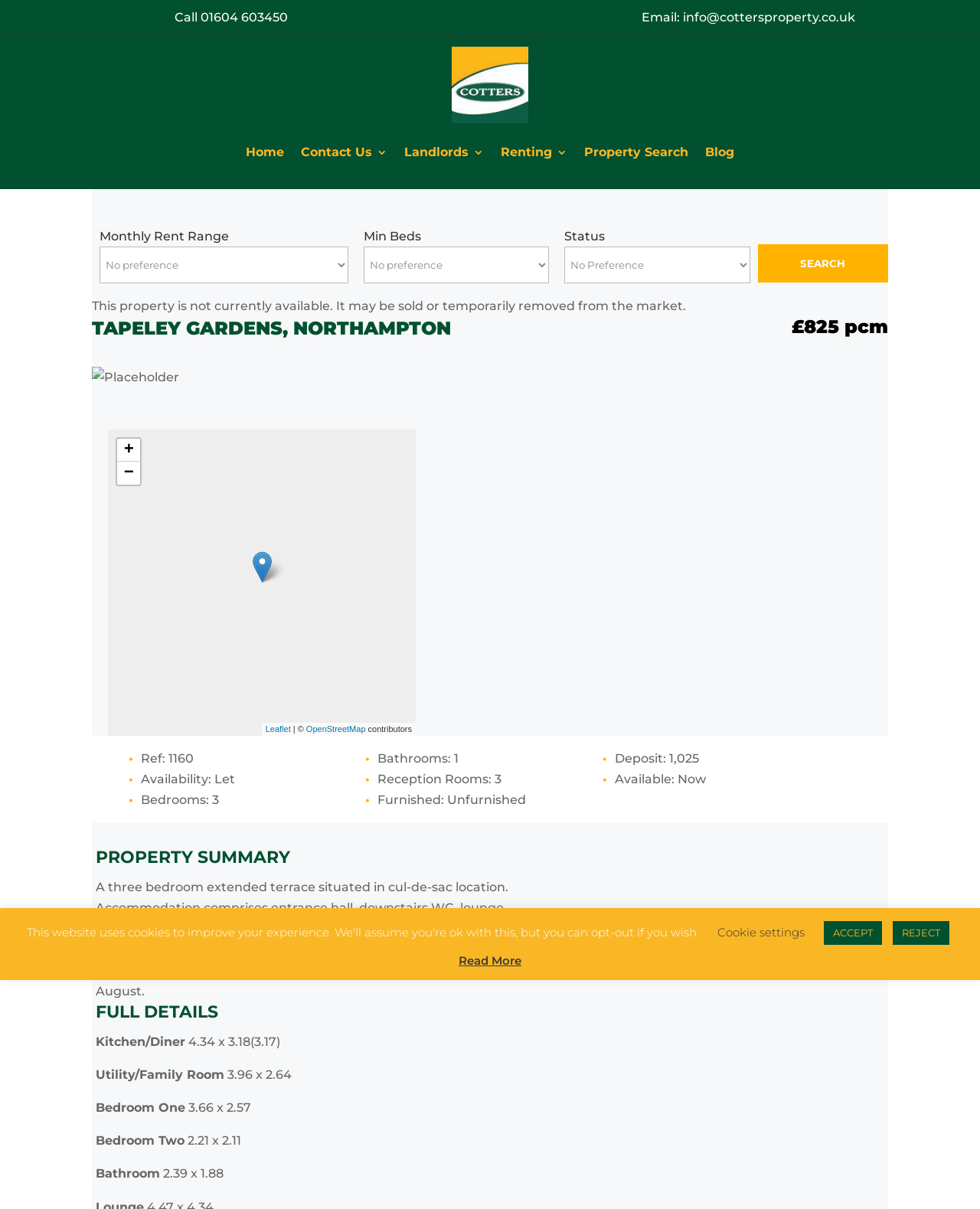Please identify the bounding box coordinates of the element's region that I should click in order to complete the following instruction: "Zoom in the map". The bounding box coordinates consist of four float numbers between 0 and 1, i.e., [left, top, right, bottom].

[0.119, 0.363, 0.143, 0.382]